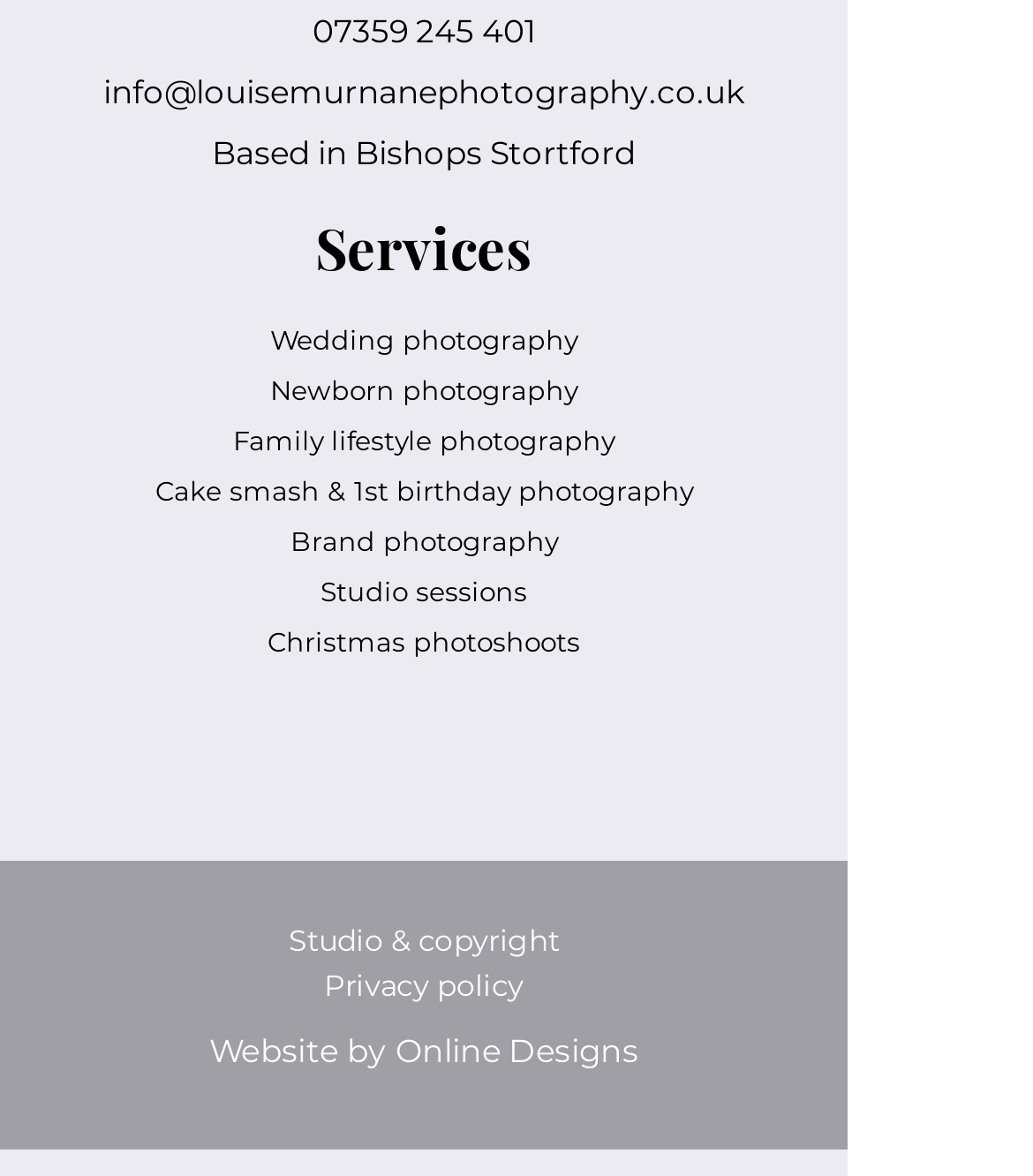Give a one-word or phrase response to the following question: How can you contact the photographer?

Email: info@louisemurnanephotography.co.uk